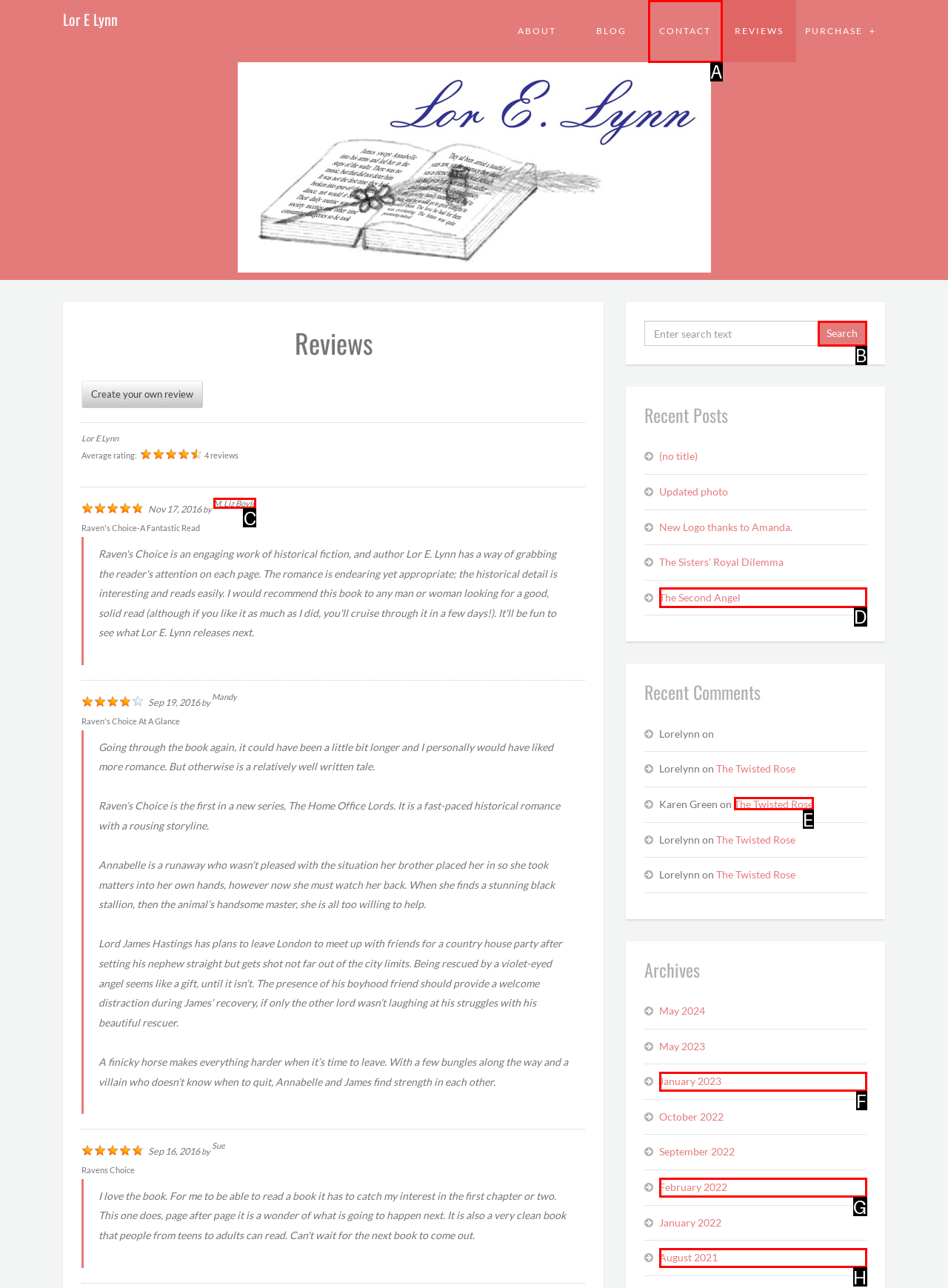Identify the letter of the option that should be selected to accomplish the following task: Read the review by 'M. Liz Boyle'. Provide the letter directly.

C